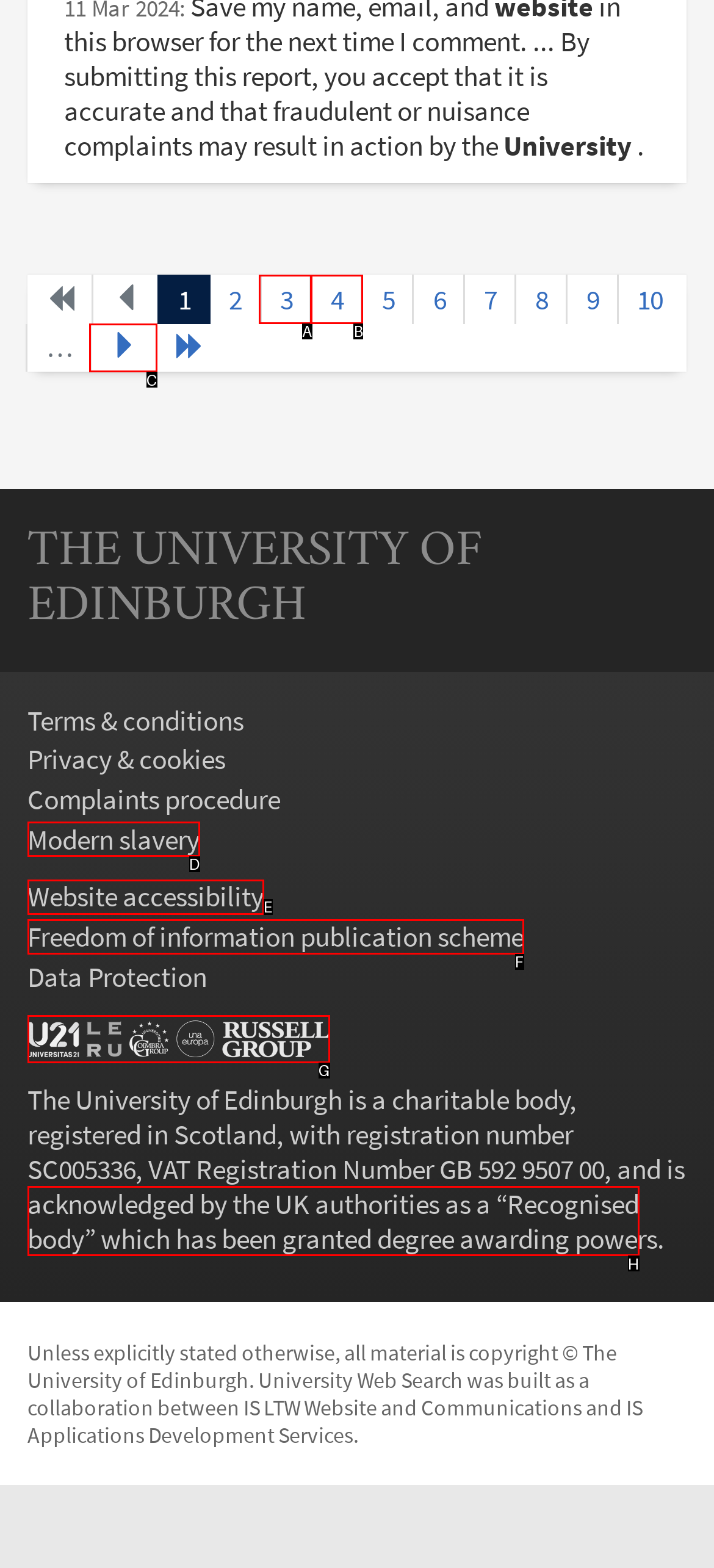Identify the option that corresponds to the given description: Freedom of information publication scheme. Reply with the letter of the chosen option directly.

F